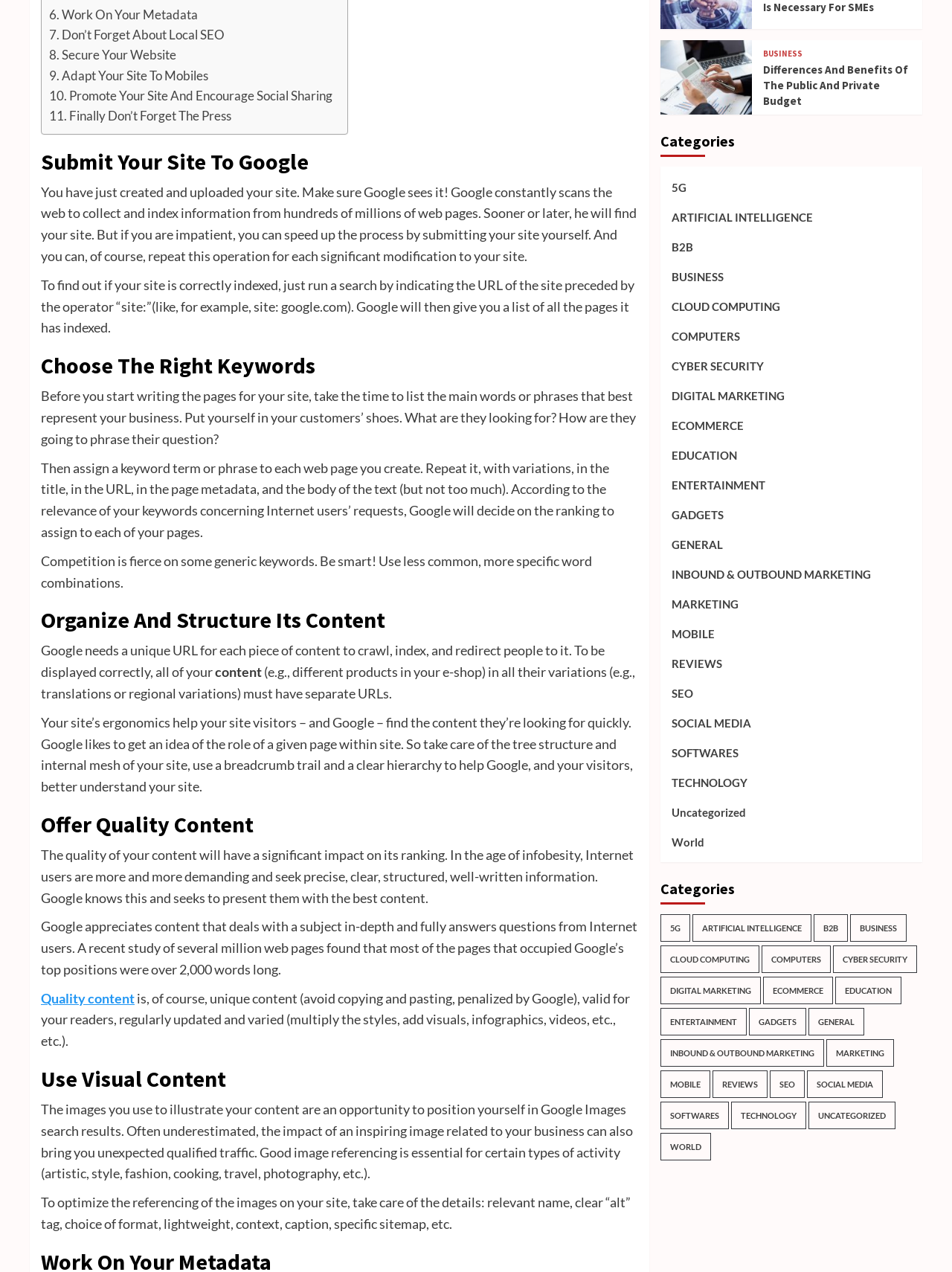What is the importance of quality content?
Using the image as a reference, give a one-word or short phrase answer.

It impacts ranking